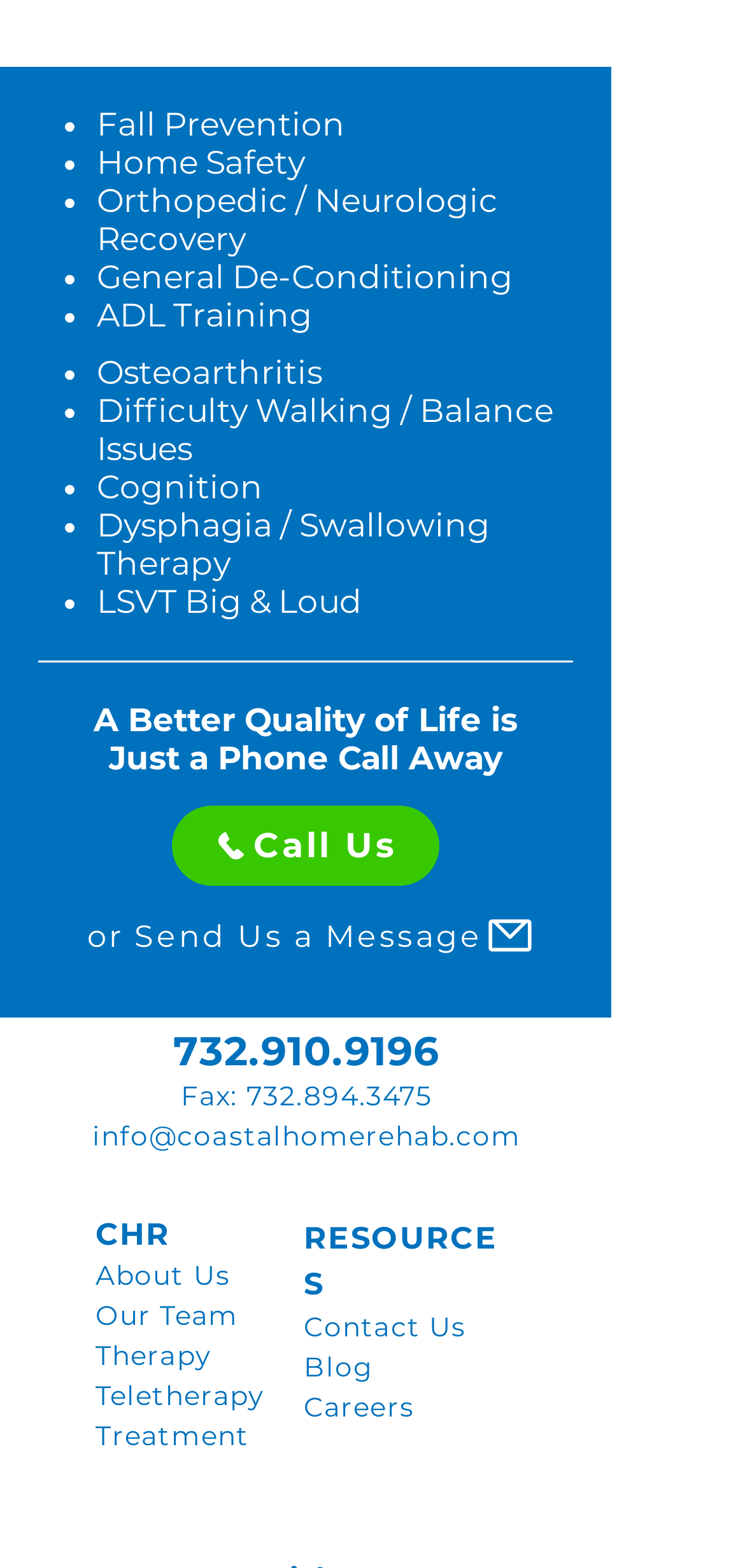Give a one-word or one-phrase response to the question: 
What is the phone number to call?

732.910.9196